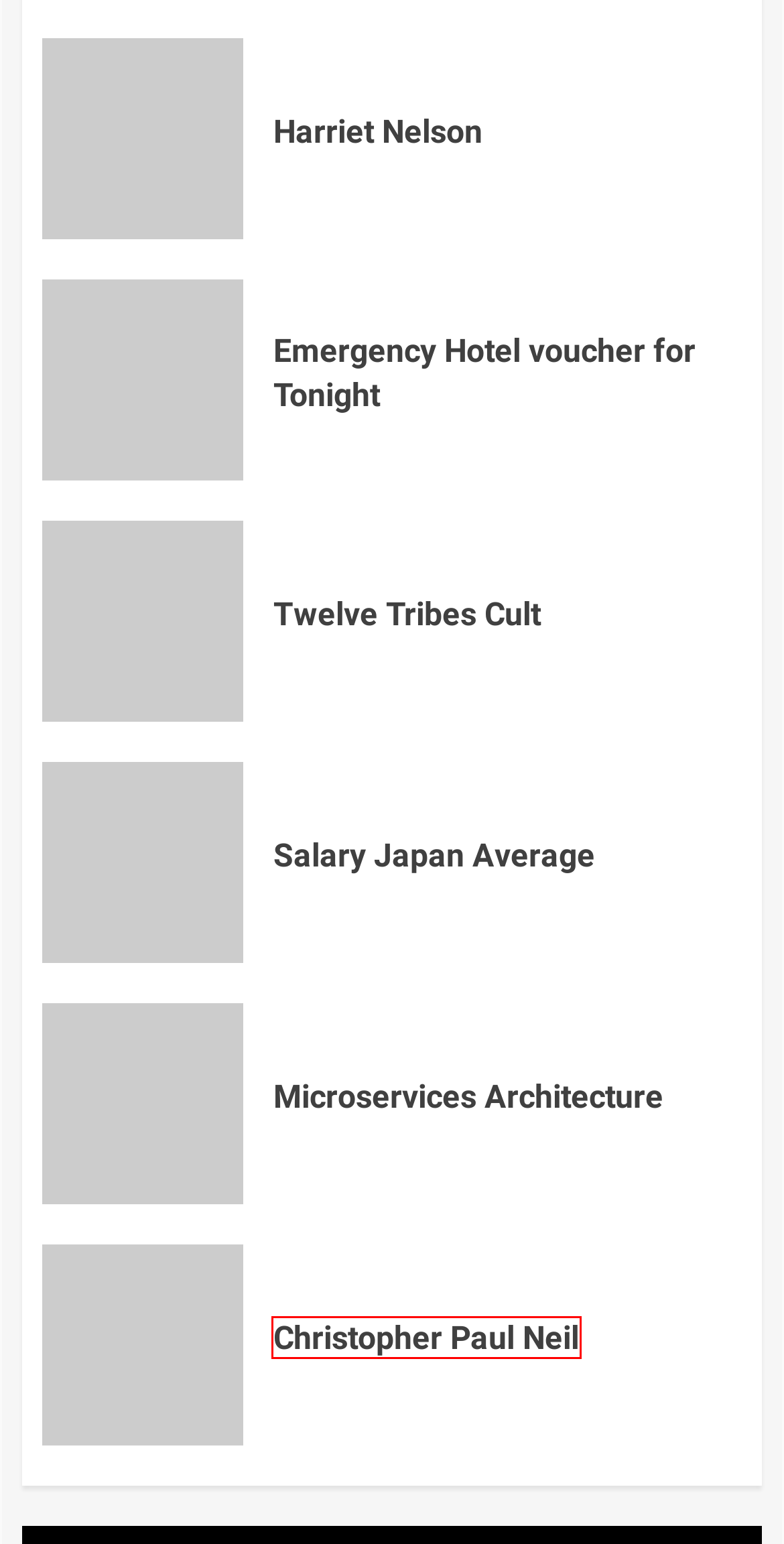You have a screenshot of a webpage with a red bounding box around an element. Choose the best matching webpage description that would appear after clicking the highlighted element. Here are the candidates:
A. Twelve Tribes Cult - missburrg.com
B. Rubie's Thor: Ragnarok Mjölnir Hammer: The Ultimate Accessory for Marvel Fans - missburrg.com
C. Christopher Paul Neil - missburrg.com
D. The Value of the Wednesday Addams Funko Pop Archives - missburrg.com
E. Microservices Architecture - missburrg.com
F. General Archives - missburrg.com
G. Emergency Hotel voucher for Tonight - missburrg.com
H. Why You Should Add the Wednesday Addams Funko Pop to Your Collection Archives - missburrg.com

C